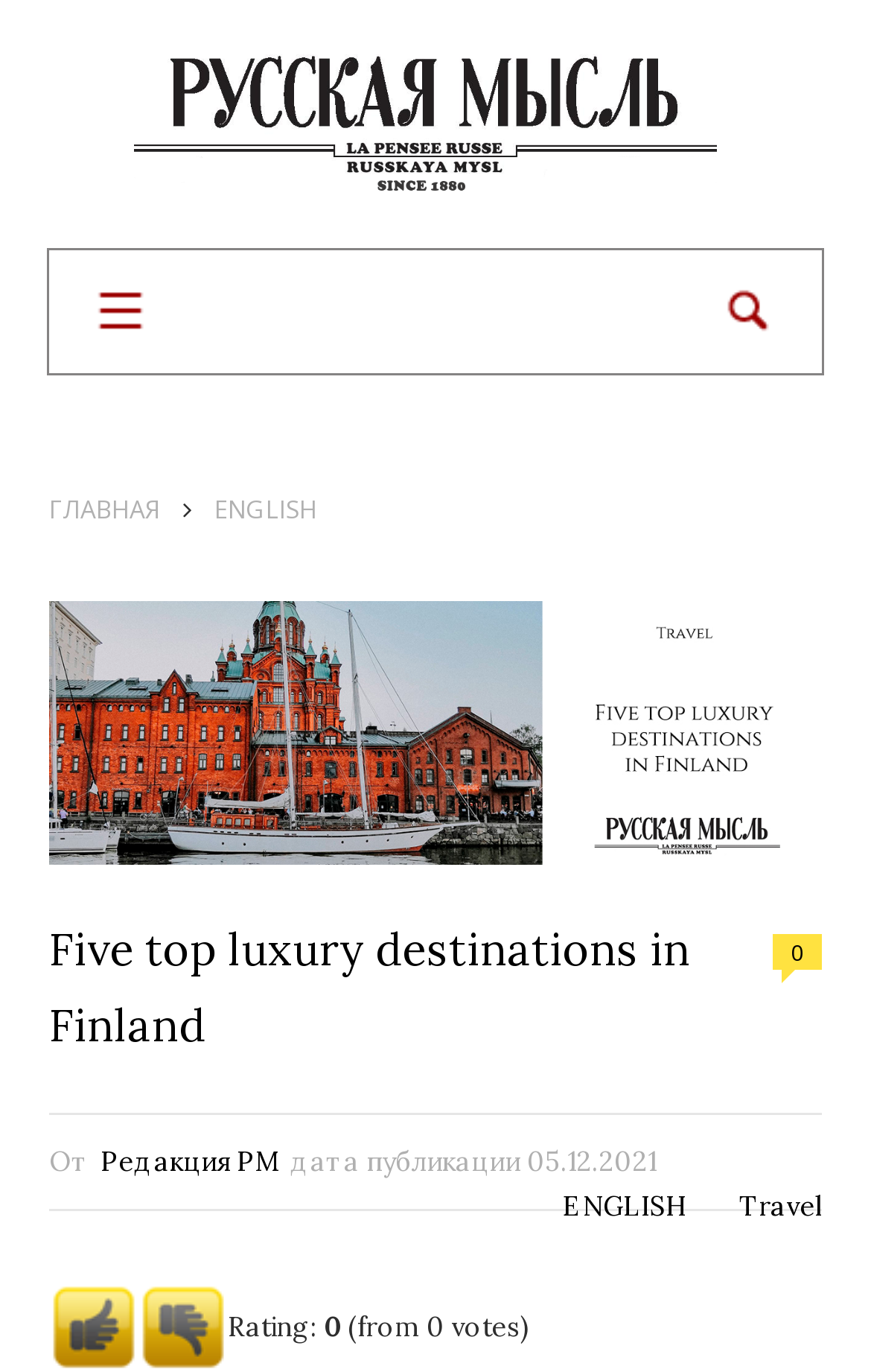Find the bounding box coordinates for the element that must be clicked to complete the instruction: "Check the publication date". The coordinates should be four float numbers between 0 and 1, indicated as [left, top, right, bottom].

[0.605, 0.833, 0.754, 0.858]